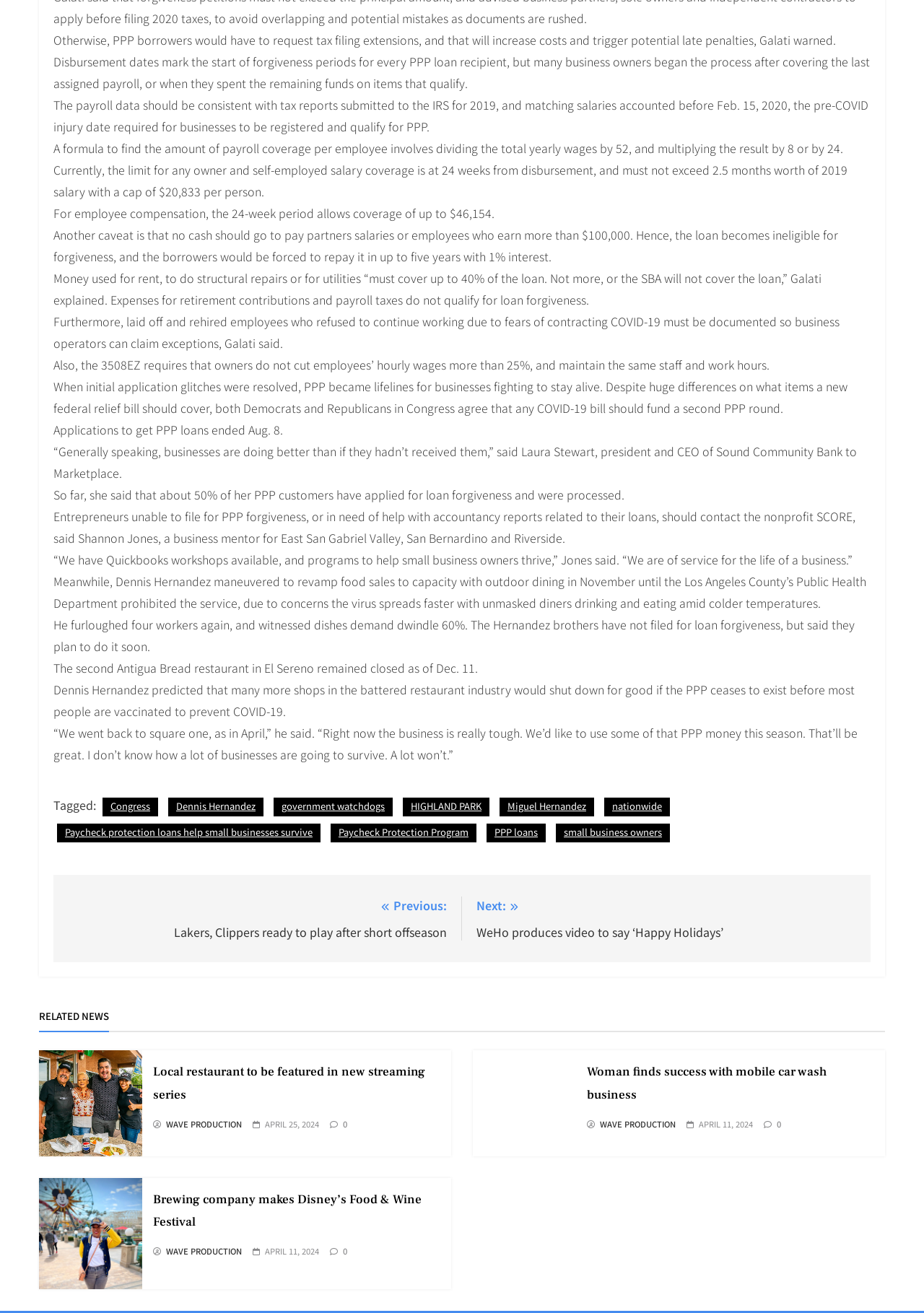Find the bounding box coordinates of the clickable area that will achieve the following instruction: "Click the 'Local restaurant to be featured in new streaming series' link".

[0.165, 0.811, 0.46, 0.84]